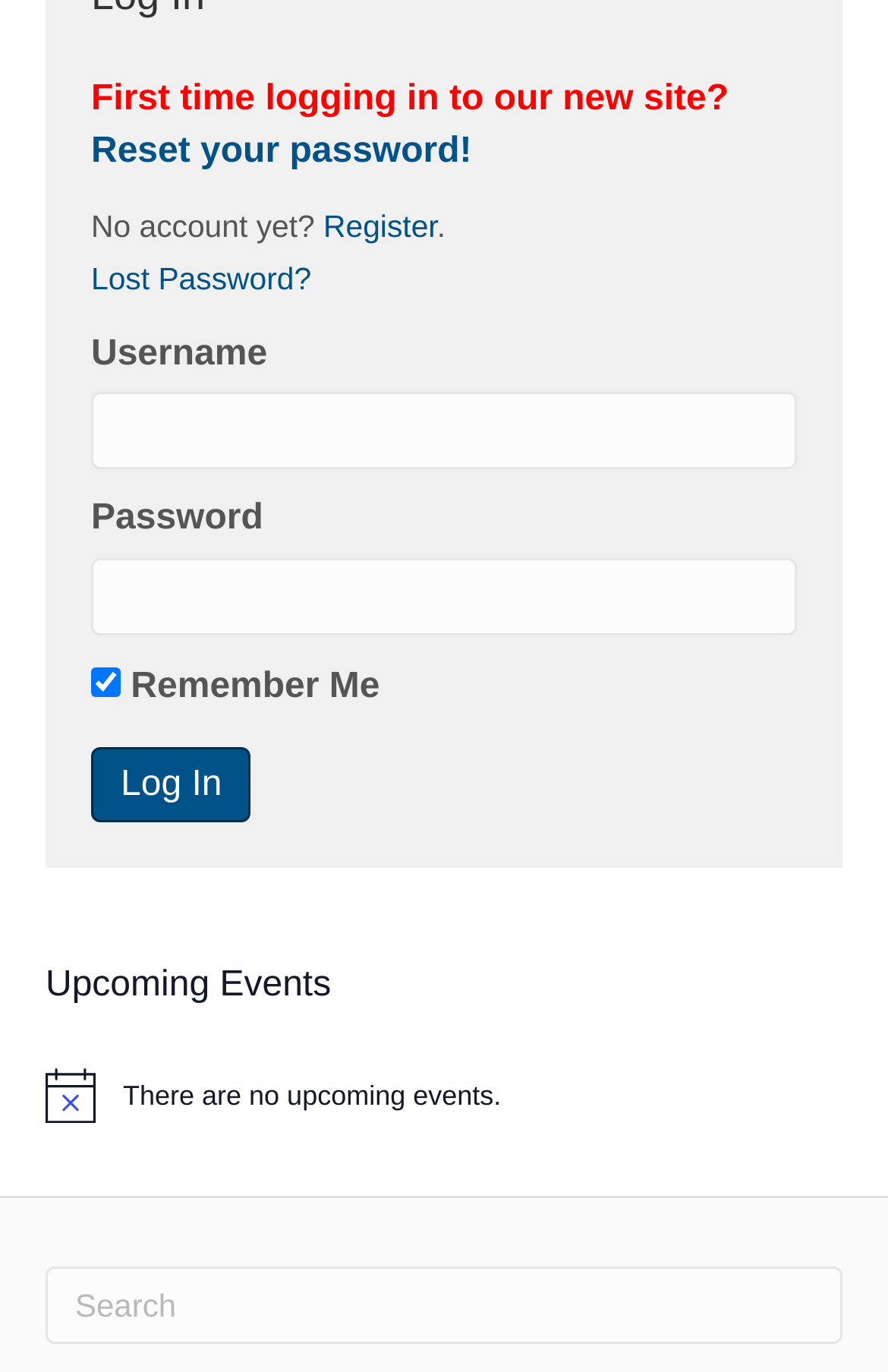Identify the bounding box for the described UI element: "Register".

[0.364, 0.153, 0.492, 0.178]